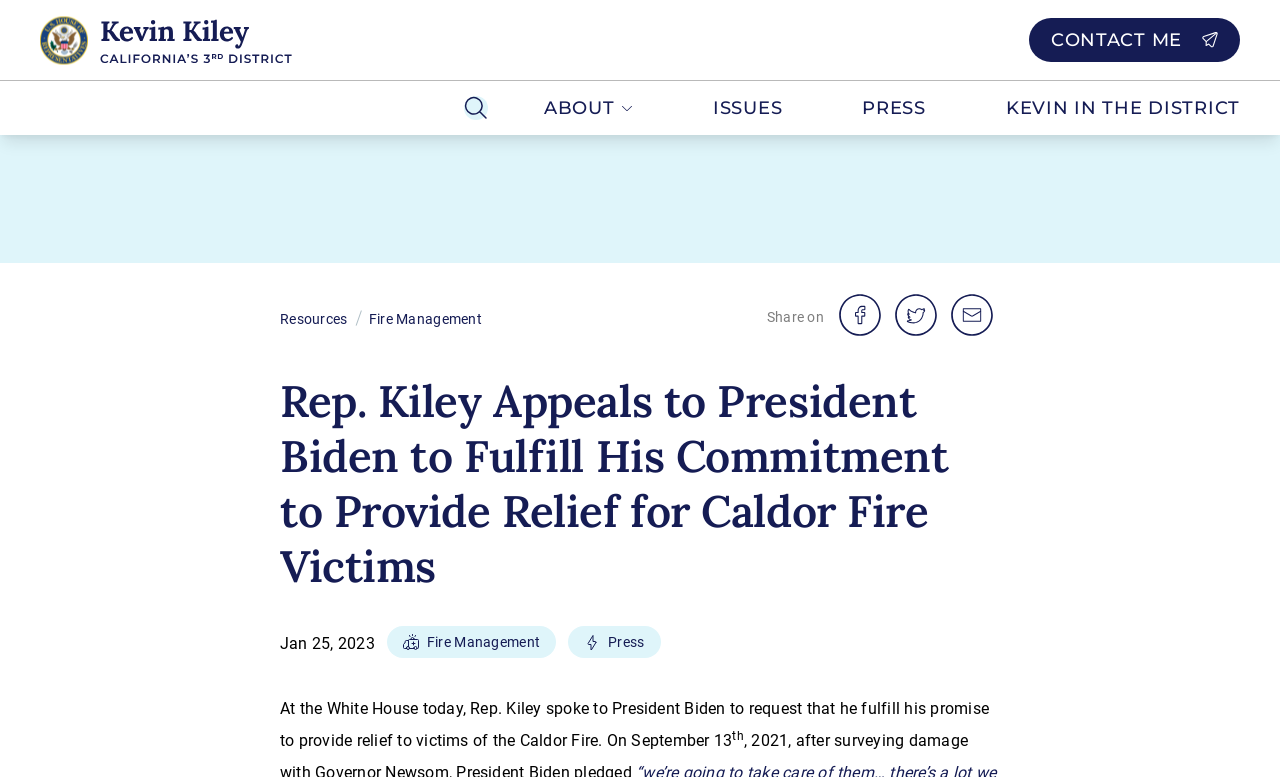Using the elements shown in the image, answer the question comprehensively: What is the name of the person who spoke to President Biden?

The question asks for the name of the person who spoke to President Biden. From the webpage, we can see that the heading mentions 'Rep. Kiley Appeals to President Biden to Fulfill His Commitment to Provide Relief for Caldor Fire Victims'. Therefore, the answer is Rep. Kiley.